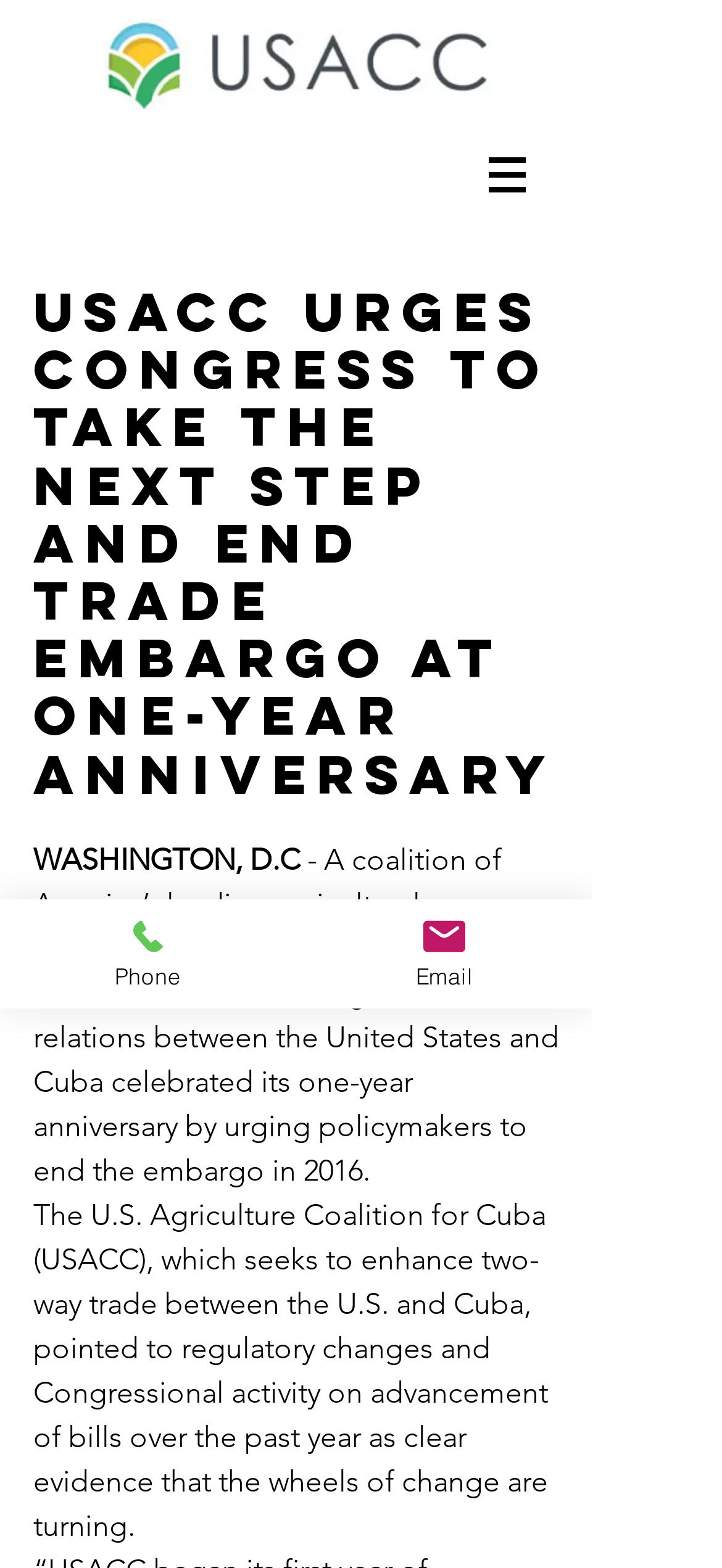Locate the bounding box of the UI element based on this description: "Phone". Provide four float numbers between 0 and 1 as [left, top, right, bottom].

[0.0, 0.574, 0.41, 0.643]